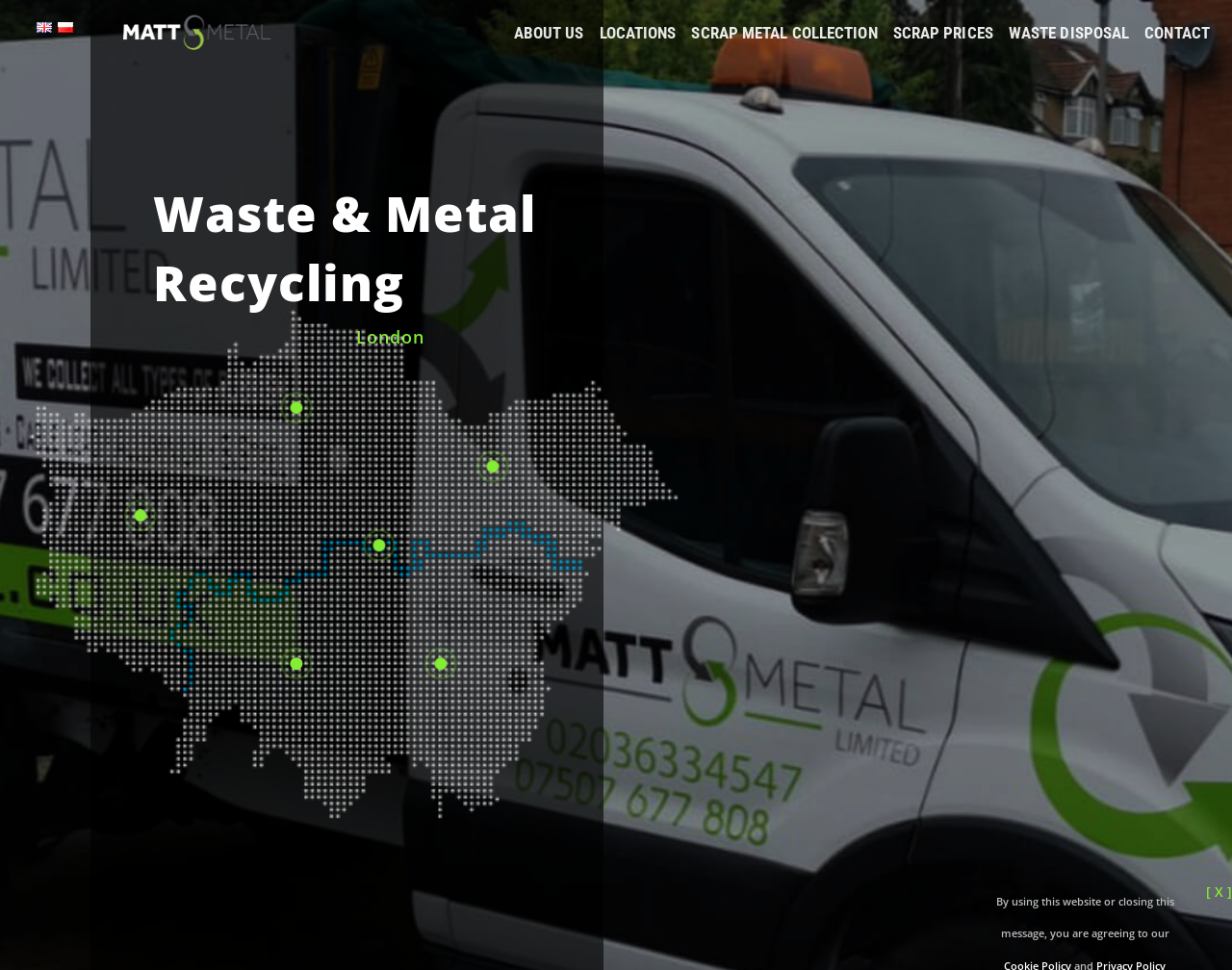Find and provide the bounding box coordinates for the UI element described here: "Scrap Prices". The coordinates should be given as four float numbers between 0 and 1: [left, top, right, bottom].

[0.719, 0.015, 0.812, 0.055]